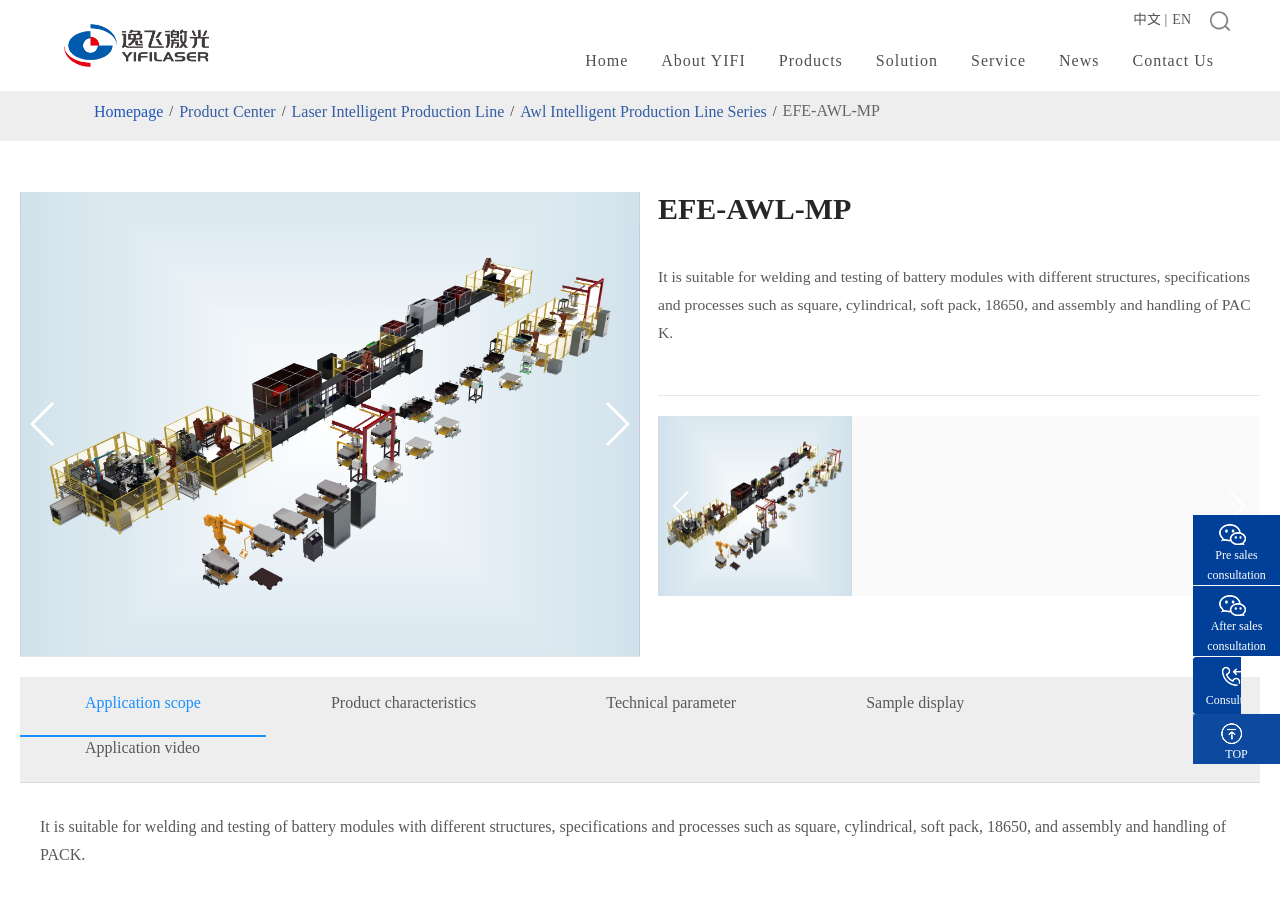Highlight the bounding box coordinates of the element you need to click to perform the following instruction: "check 'News' page."

[0.815, 0.034, 0.871, 0.1]